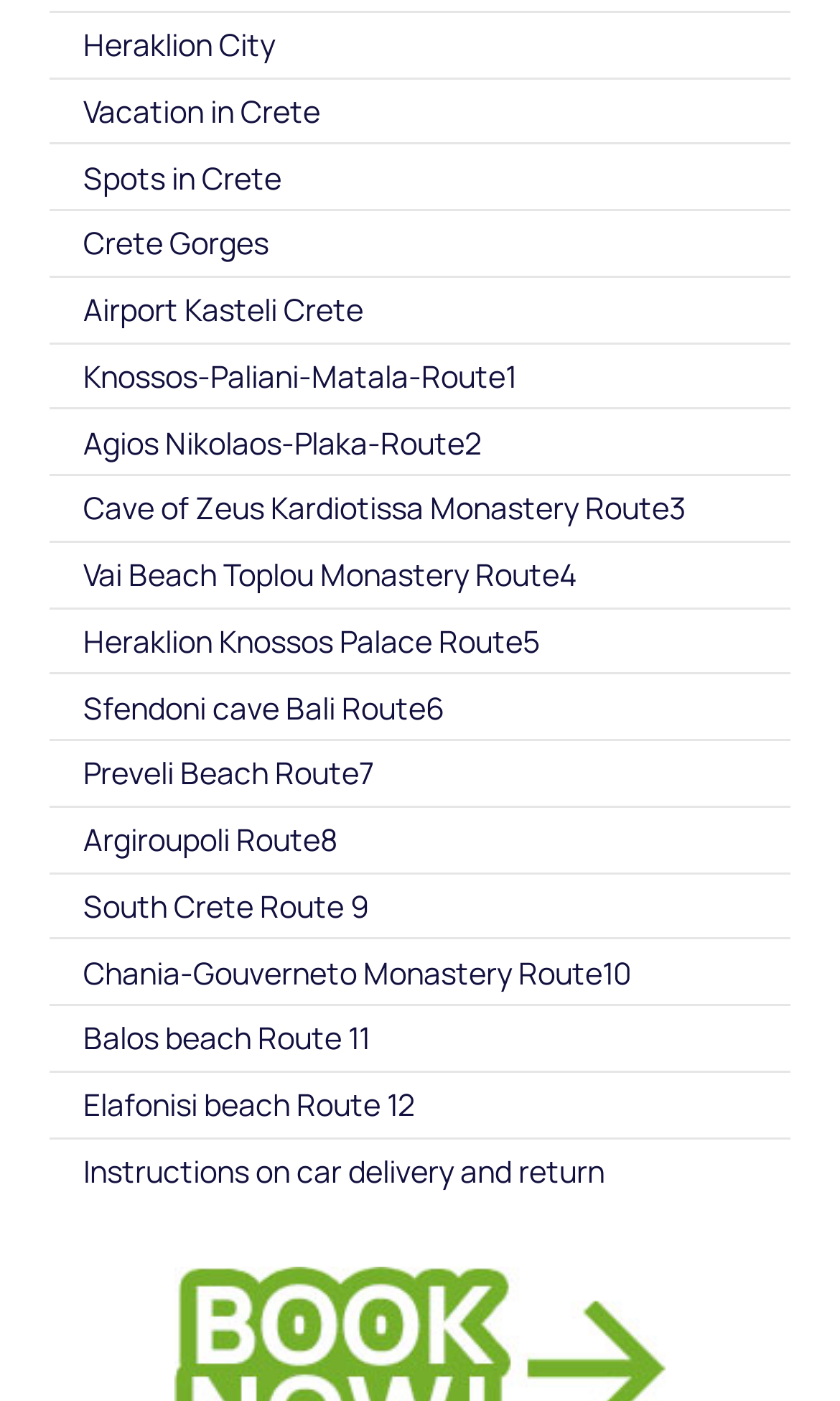Determine the bounding box coordinates of the element's region needed to click to follow the instruction: "Visit Heraklion City". Provide these coordinates as four float numbers between 0 and 1, formatted as [left, top, right, bottom].

[0.058, 0.009, 0.942, 0.055]